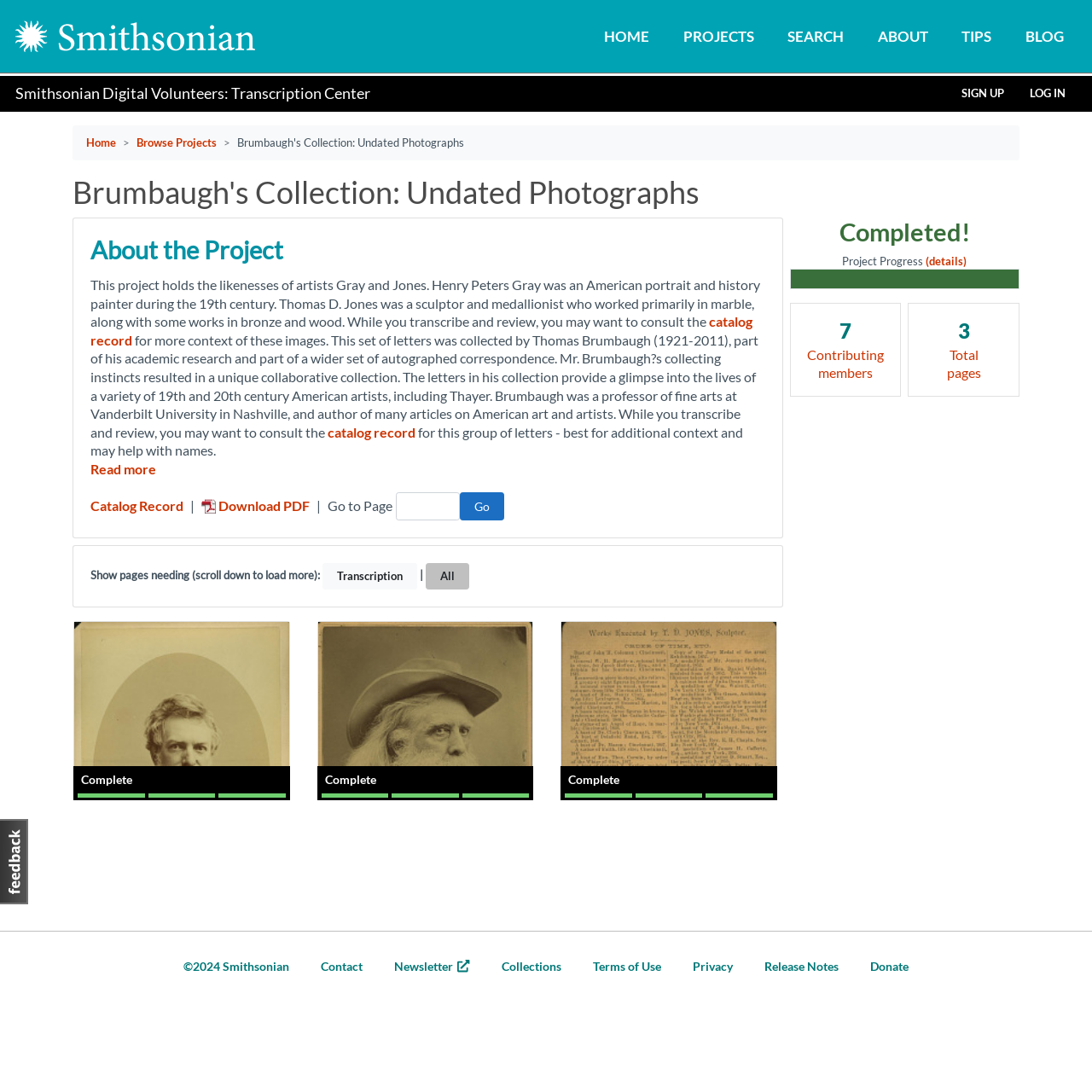Highlight the bounding box coordinates of the element that should be clicked to carry out the following instruction: "Contact". The coordinates must be given as four float numbers ranging from 0 to 1, i.e., [left, top, right, bottom].

[0.294, 0.878, 0.332, 0.891]